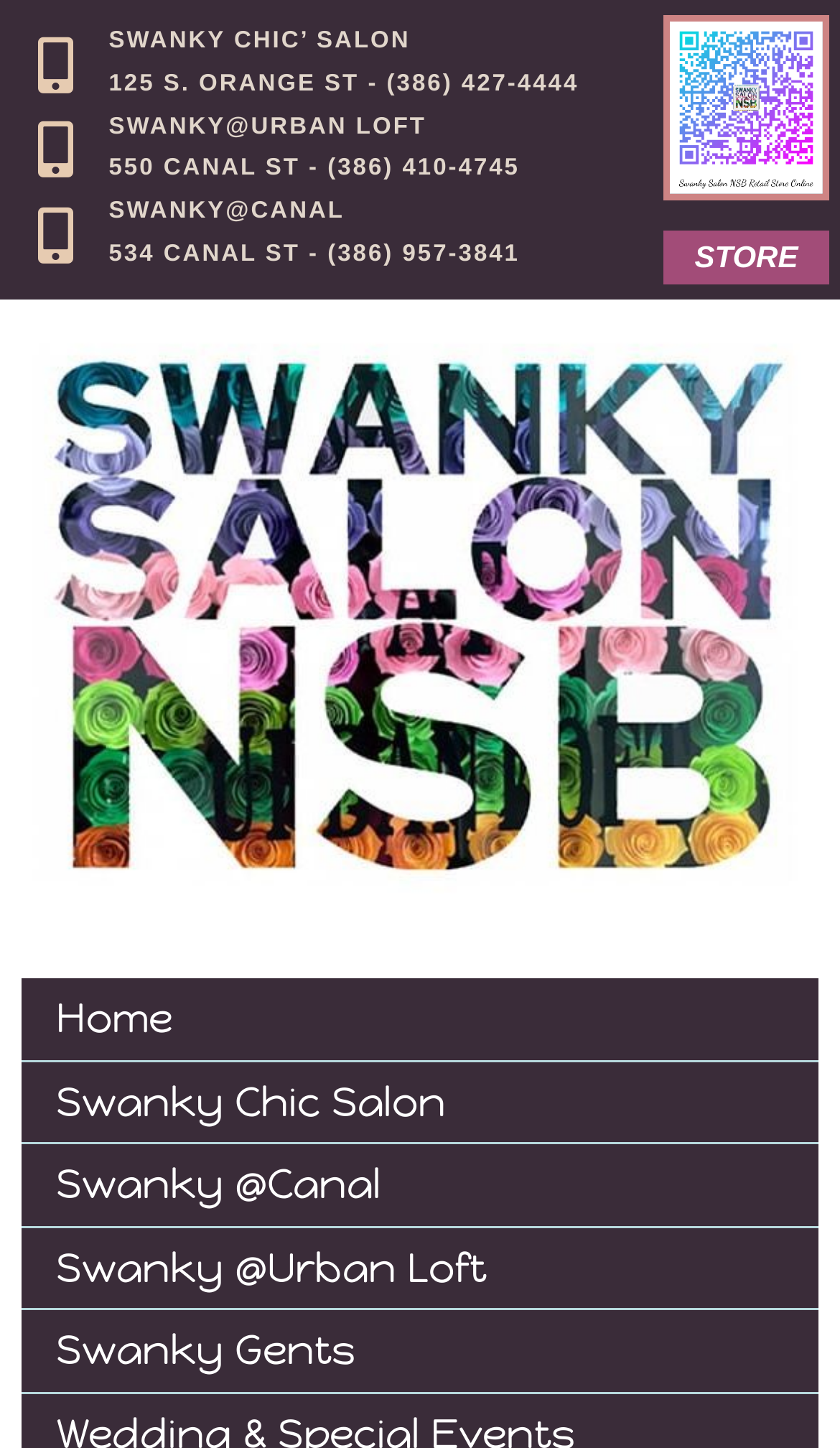Find the bounding box coordinates for the element that must be clicked to complete the instruction: "visit the SWANKY CHIC’ SALON". The coordinates should be four float numbers between 0 and 1, indicated as [left, top, right, bottom].

[0.026, 0.015, 0.689, 0.074]